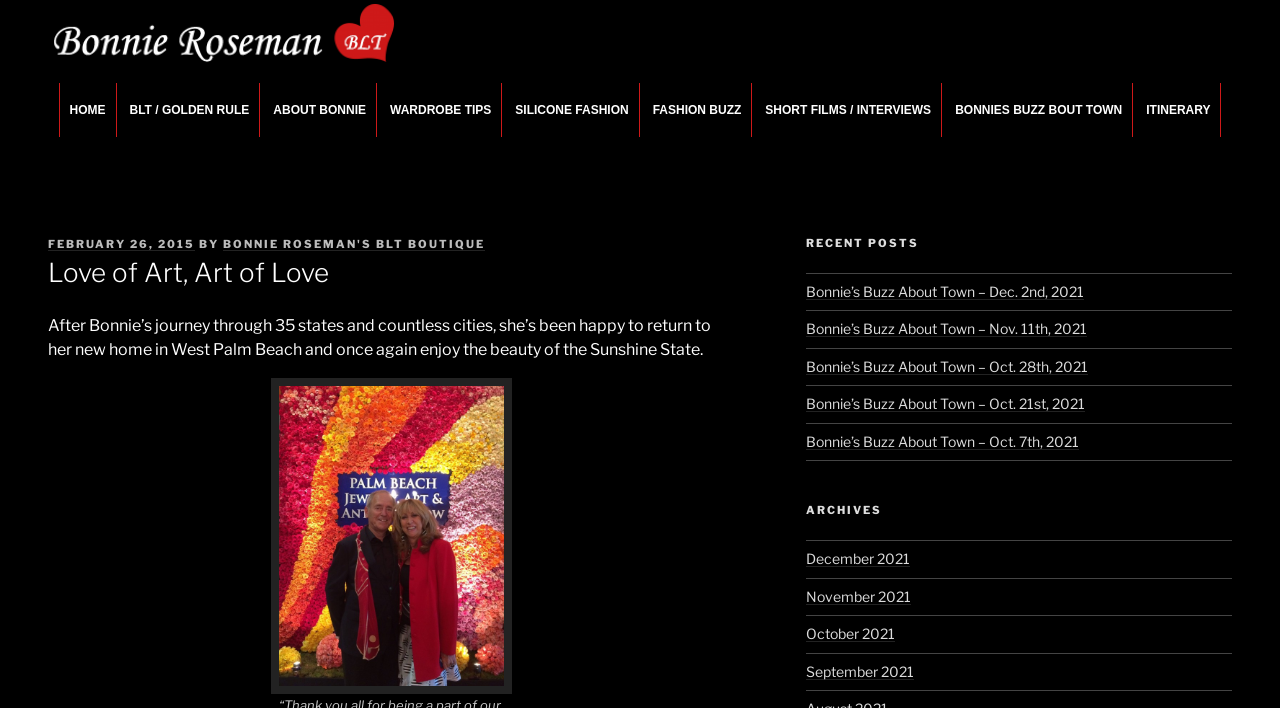Please mark the clickable region by giving the bounding box coordinates needed to complete this instruction: "Check the archives for December 2021".

[0.63, 0.777, 0.711, 0.801]